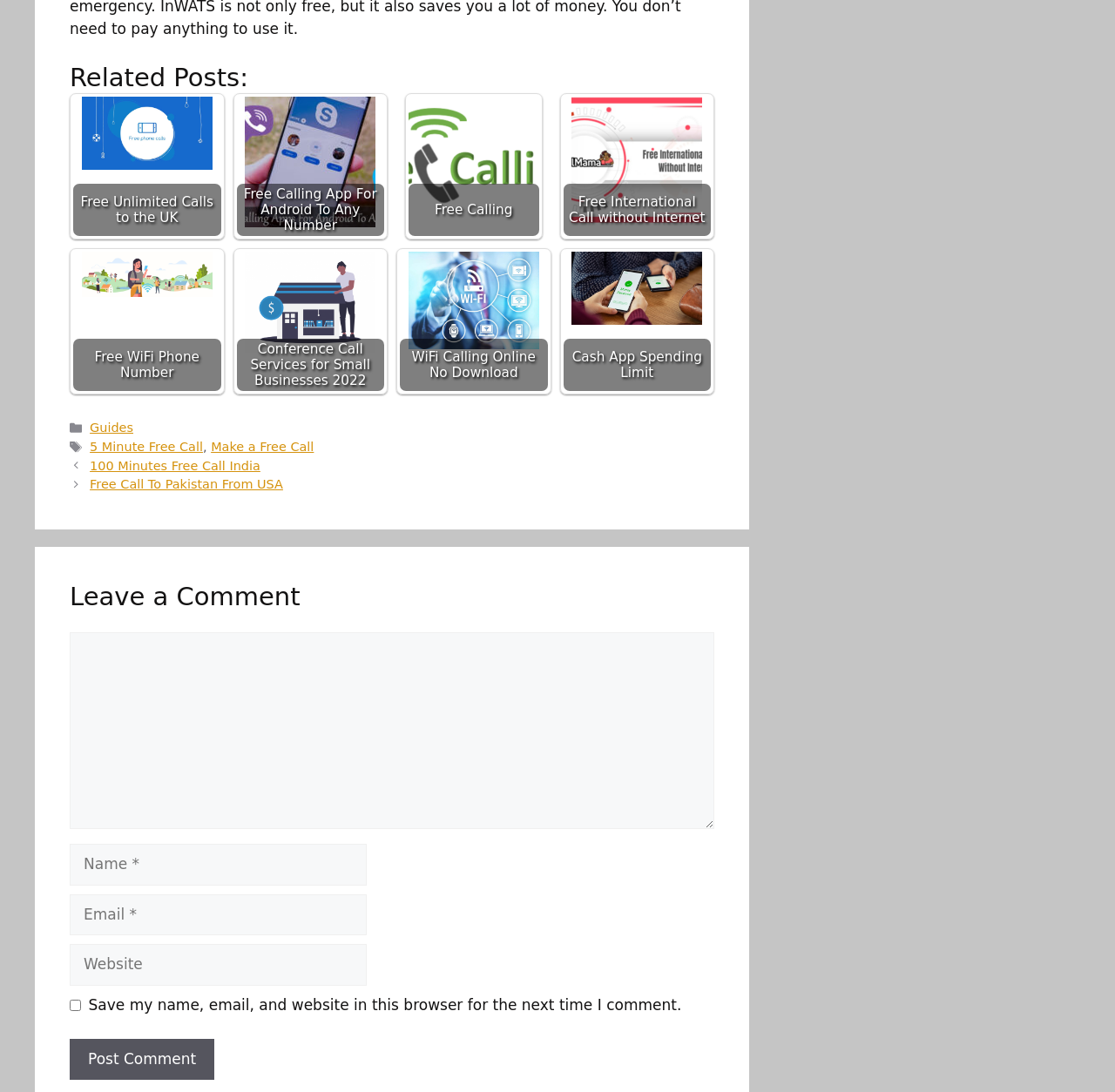Find the bounding box coordinates for the UI element that matches this description: "Free Calling".

[0.364, 0.086, 0.486, 0.218]